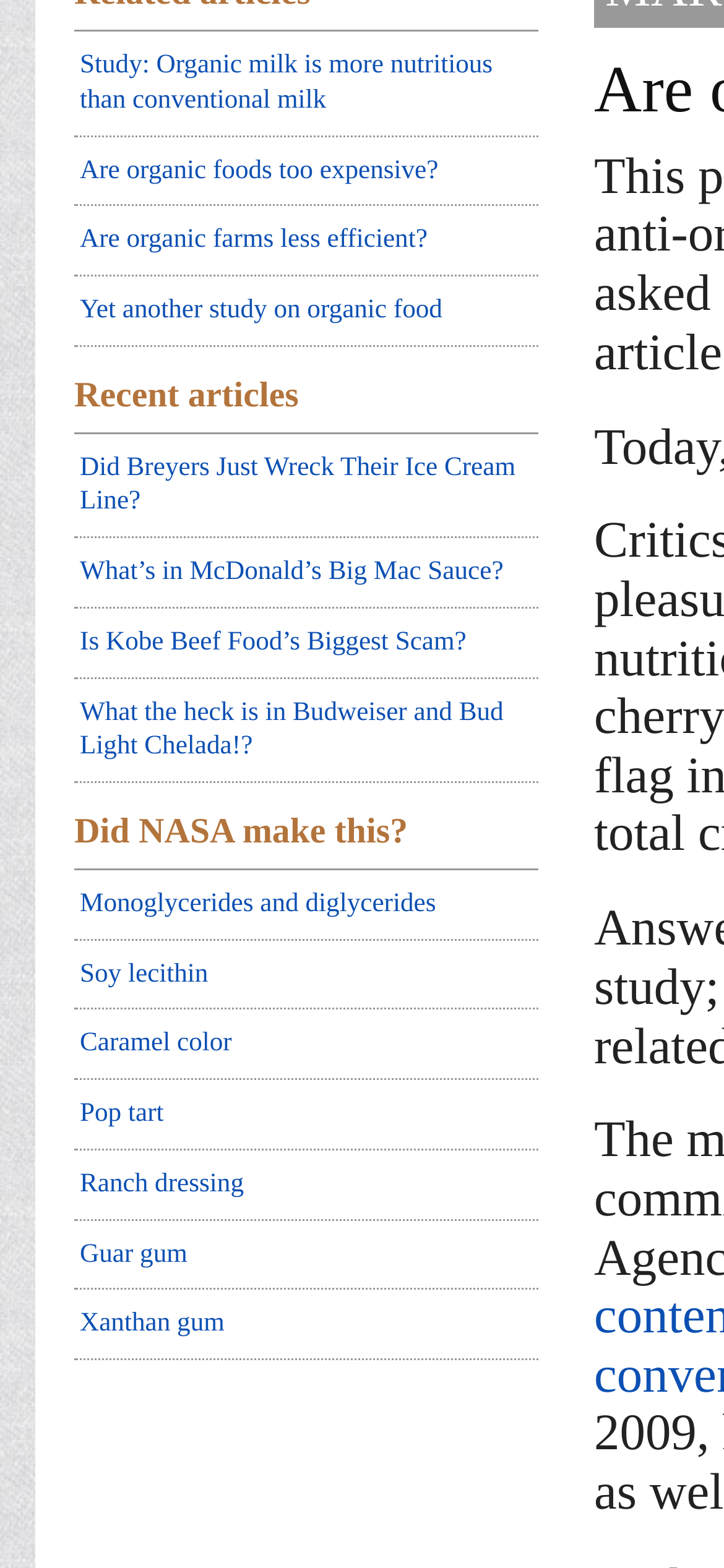Locate the UI element described as follows: "Are organic farms less efficient?". Return the bounding box coordinates as four float numbers between 0 and 1 in the order [left, top, right, bottom].

[0.103, 0.132, 0.744, 0.176]